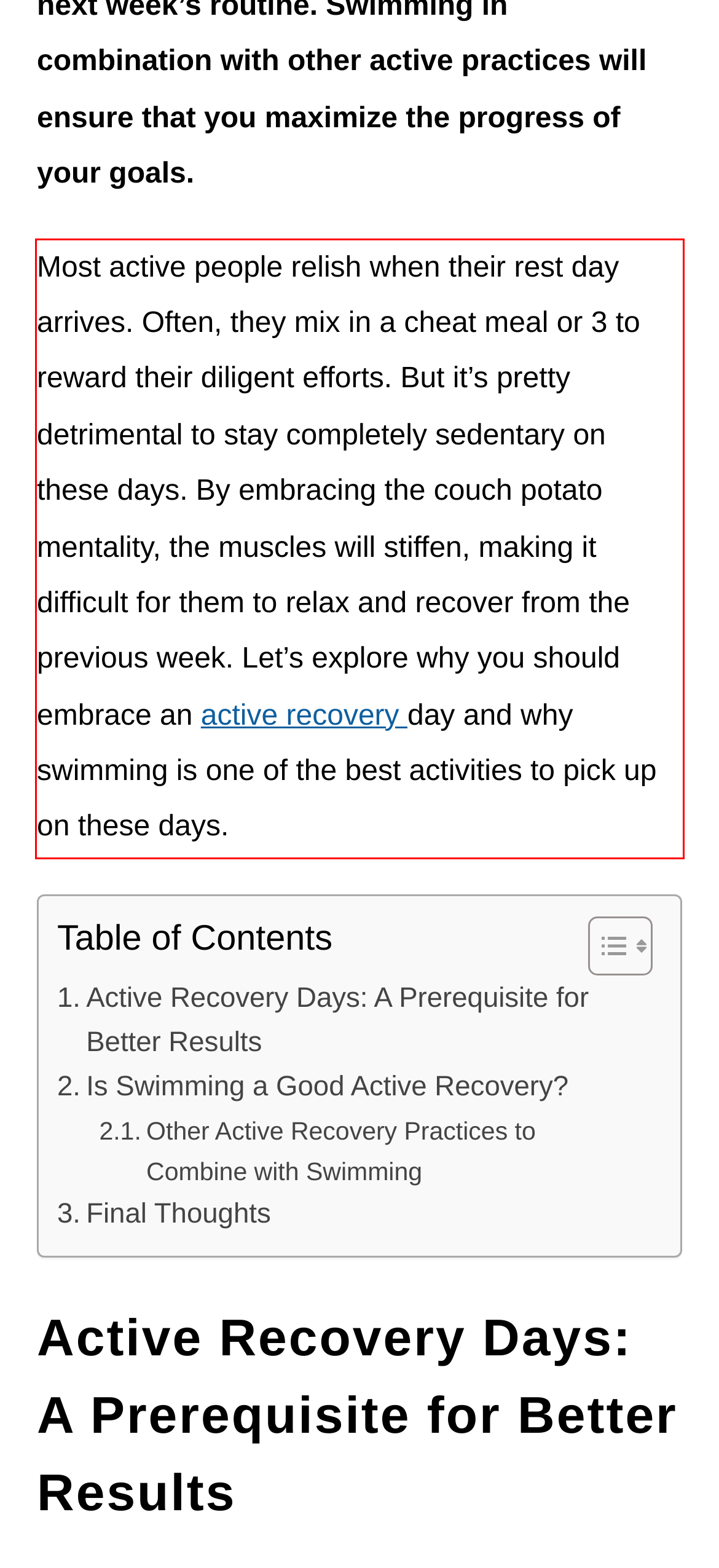Within the screenshot of the webpage, locate the red bounding box and use OCR to identify and provide the text content inside it.

Most active people relish when their rest day arrives. Often, they mix in a cheat meal or 3 to reward their diligent efforts. But it’s pretty detrimental to stay completely sedentary on these days. By embracing the couch potato mentality, the muscles will stiffen, making it difficult for them to relax and recover from the previous week. Let’s explore why you should embrace an active recovery day and why swimming is one of the best activities to pick up on these days.